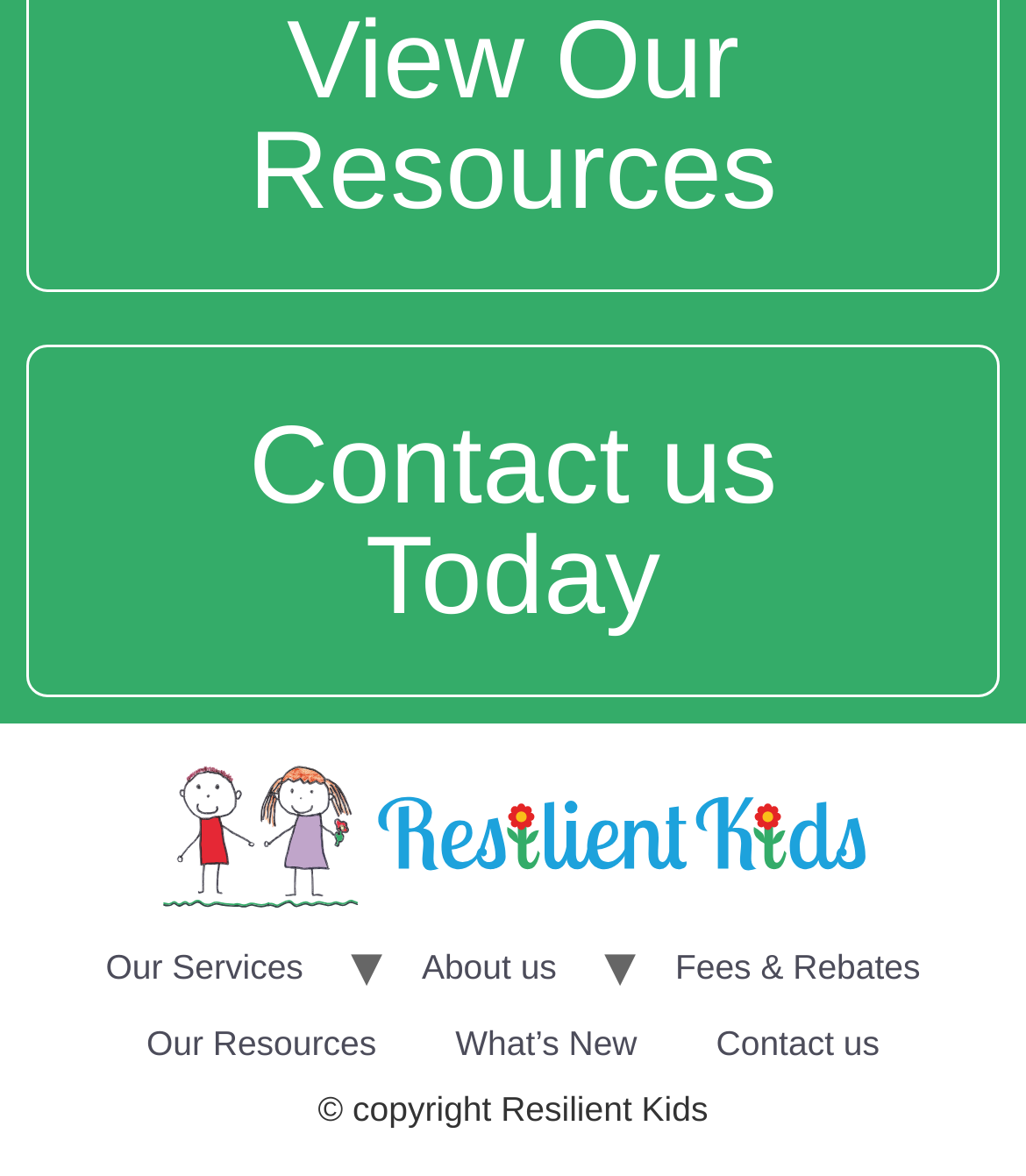Give a one-word or phrase response to the following question: What is the copyright information on the page?

© copyright Resilient Kids